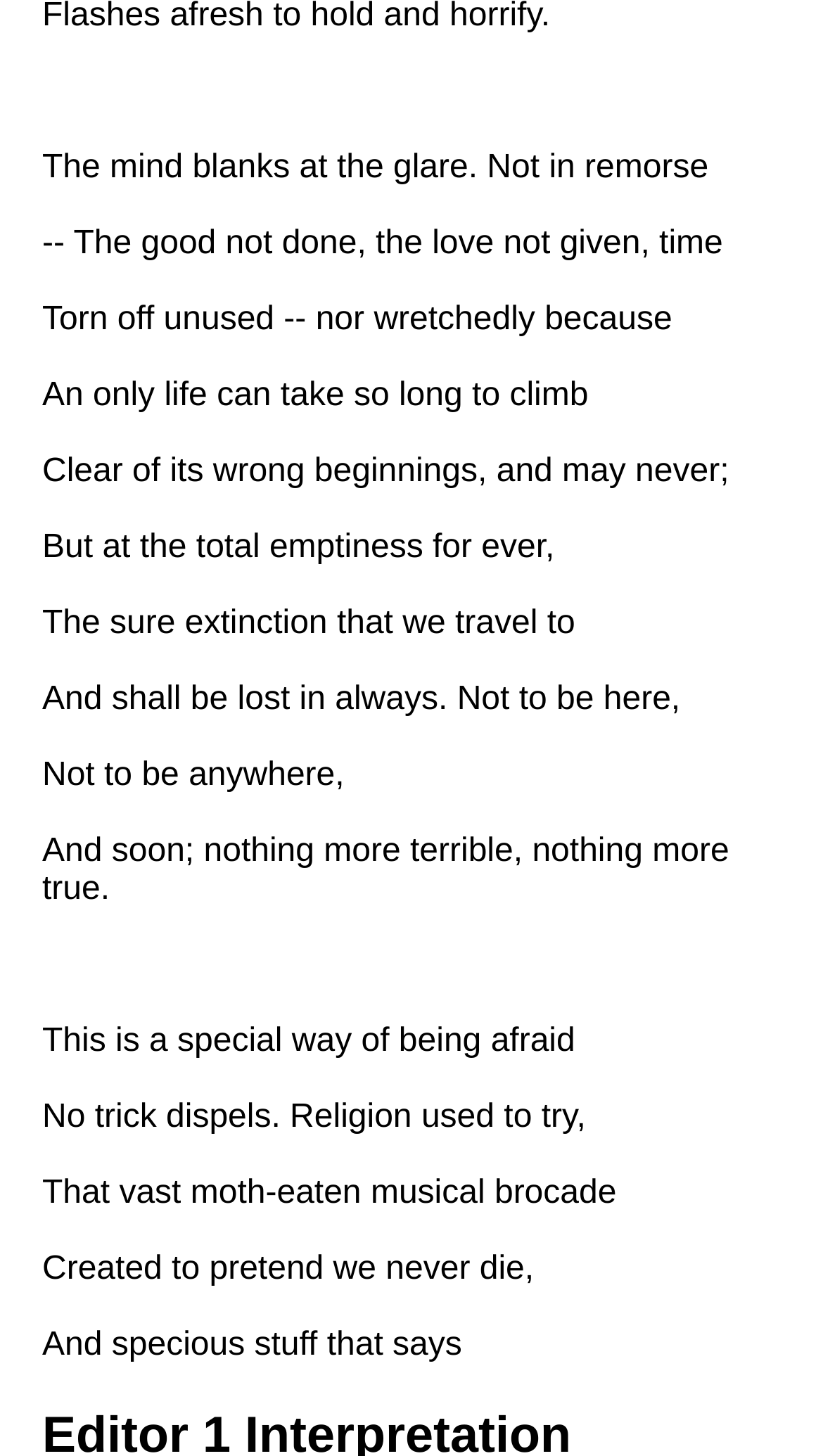Respond to the question below with a concise word or phrase:
What is the first poem analysis link?

Annabel Lee by Edgar Allan Poe